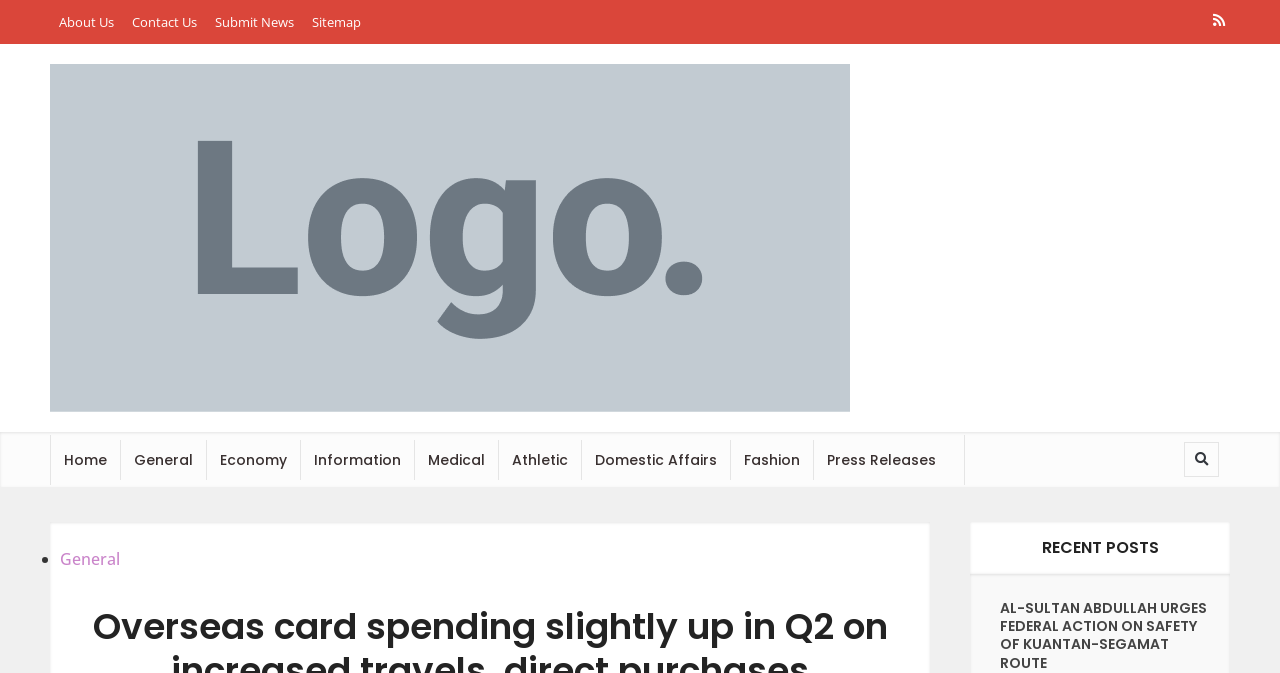How many categories are listed in the navigation menu?
Refer to the image and give a detailed answer to the query.

I counted the number of link elements that are children of the root element and have a bounding box with y1 coordinates around 0.646. There are 11 such links, which I assume are categories in the navigation menu.